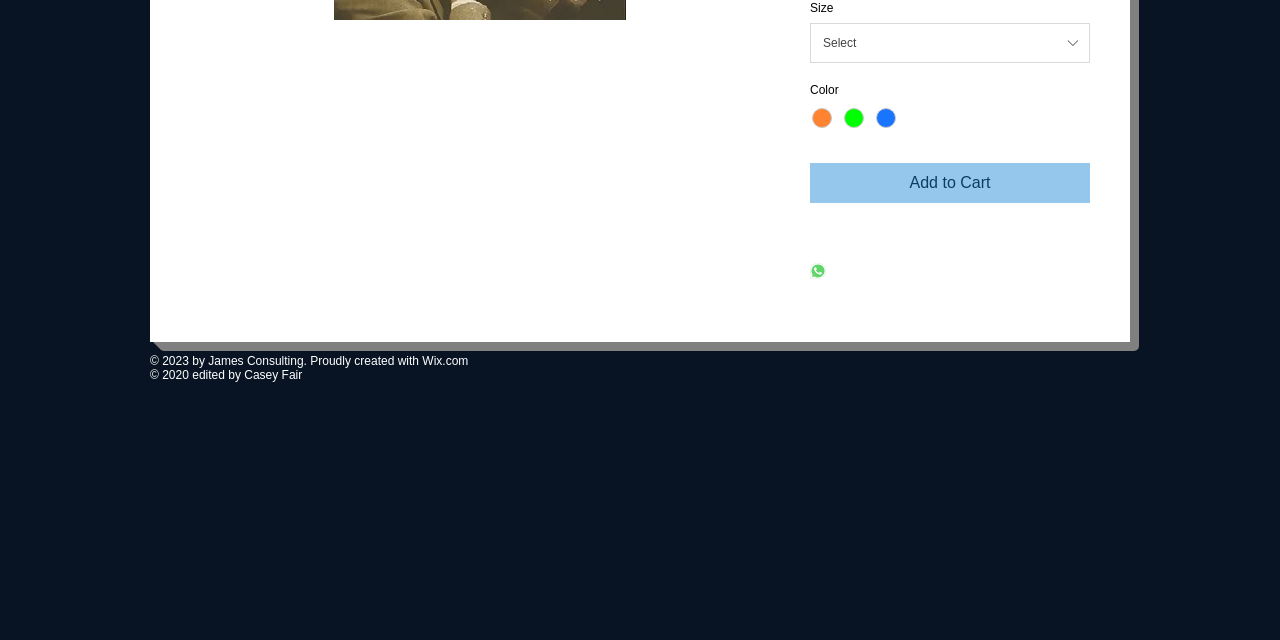Find the bounding box of the web element that fits this description: "Add to Cart".

[0.633, 0.255, 0.852, 0.318]